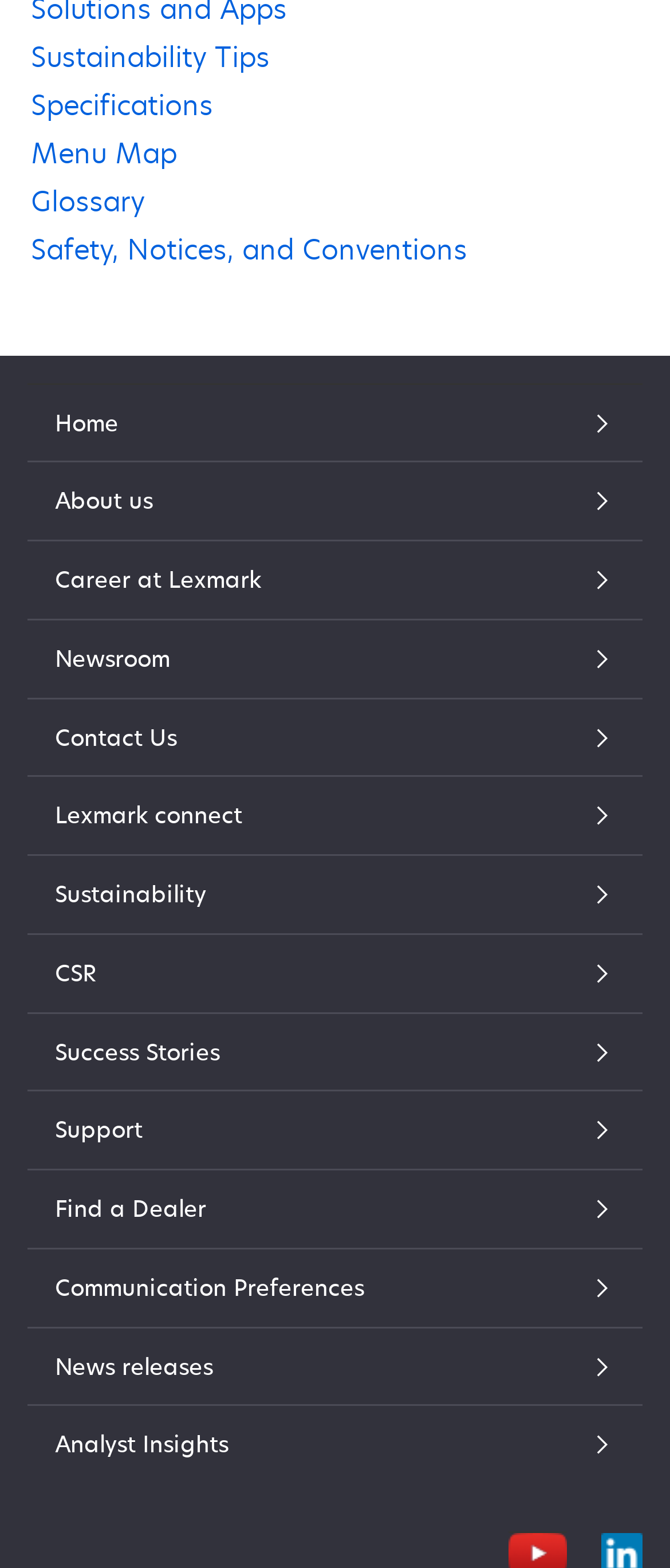What is the last link in the bottom section? Observe the screenshot and provide a one-word or short phrase answer.

LinkedIn